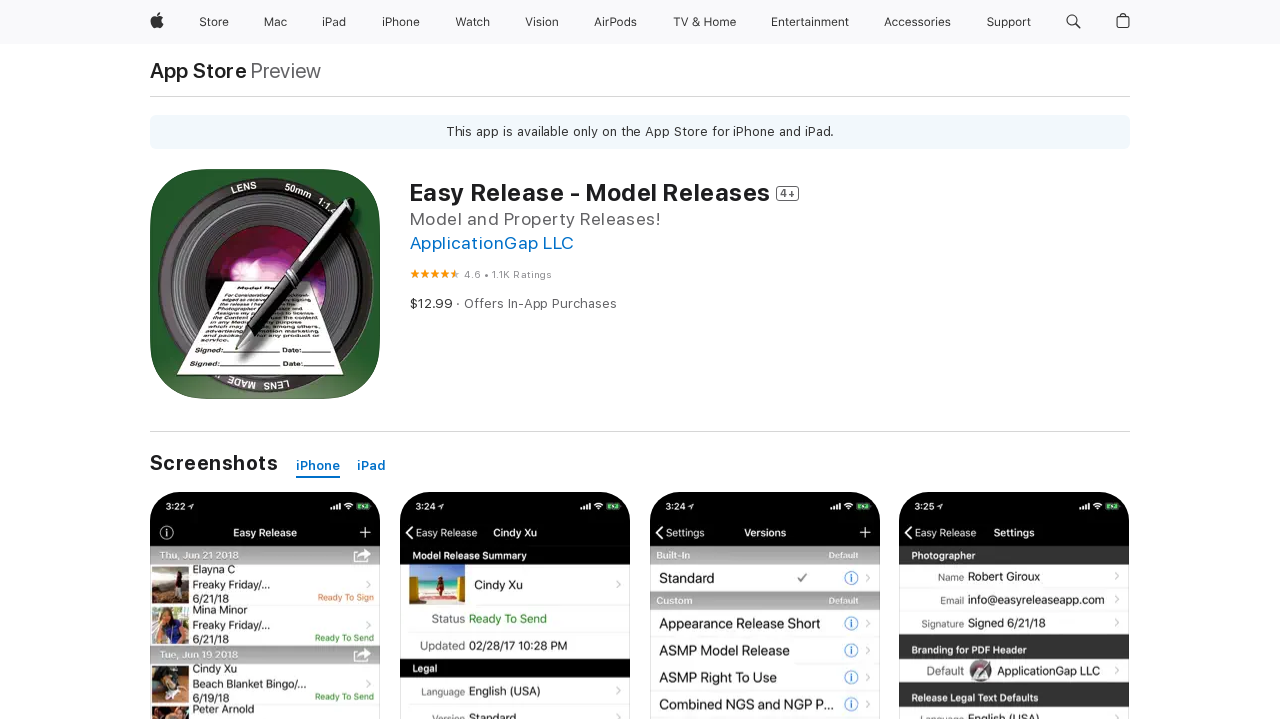Determine the bounding box coordinates for the area that should be clicked to carry out the following instruction: "Check ratings".

[0.32, 0.369, 0.431, 0.394]